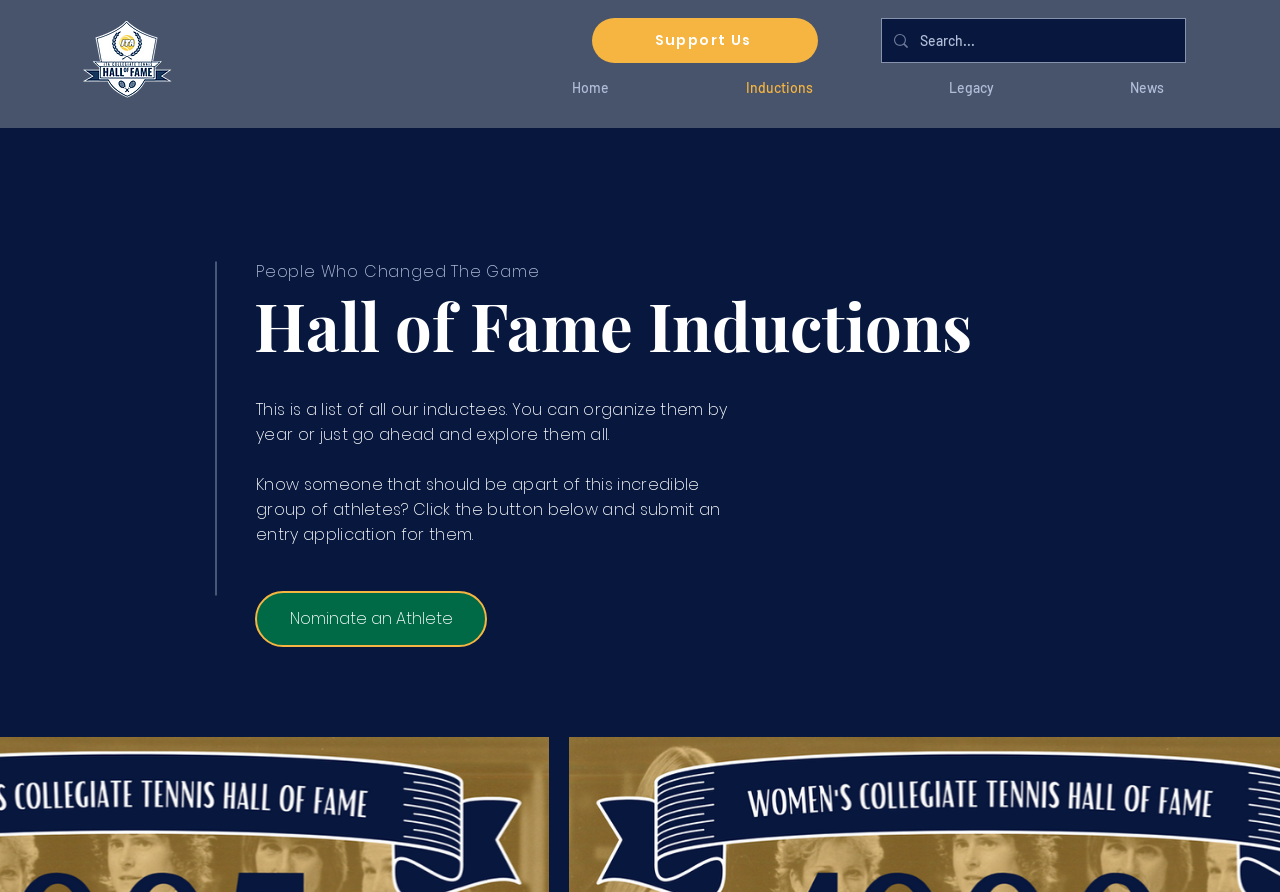Using the image as a reference, answer the following question in as much detail as possible:
What is the theme of the hall of fame?

Based on the webpage content, it appears that the hall of fame is focused on recognizing achievements in athletics, as the introductory text mentions 'people who changed the game' and the option to nominate an athlete.